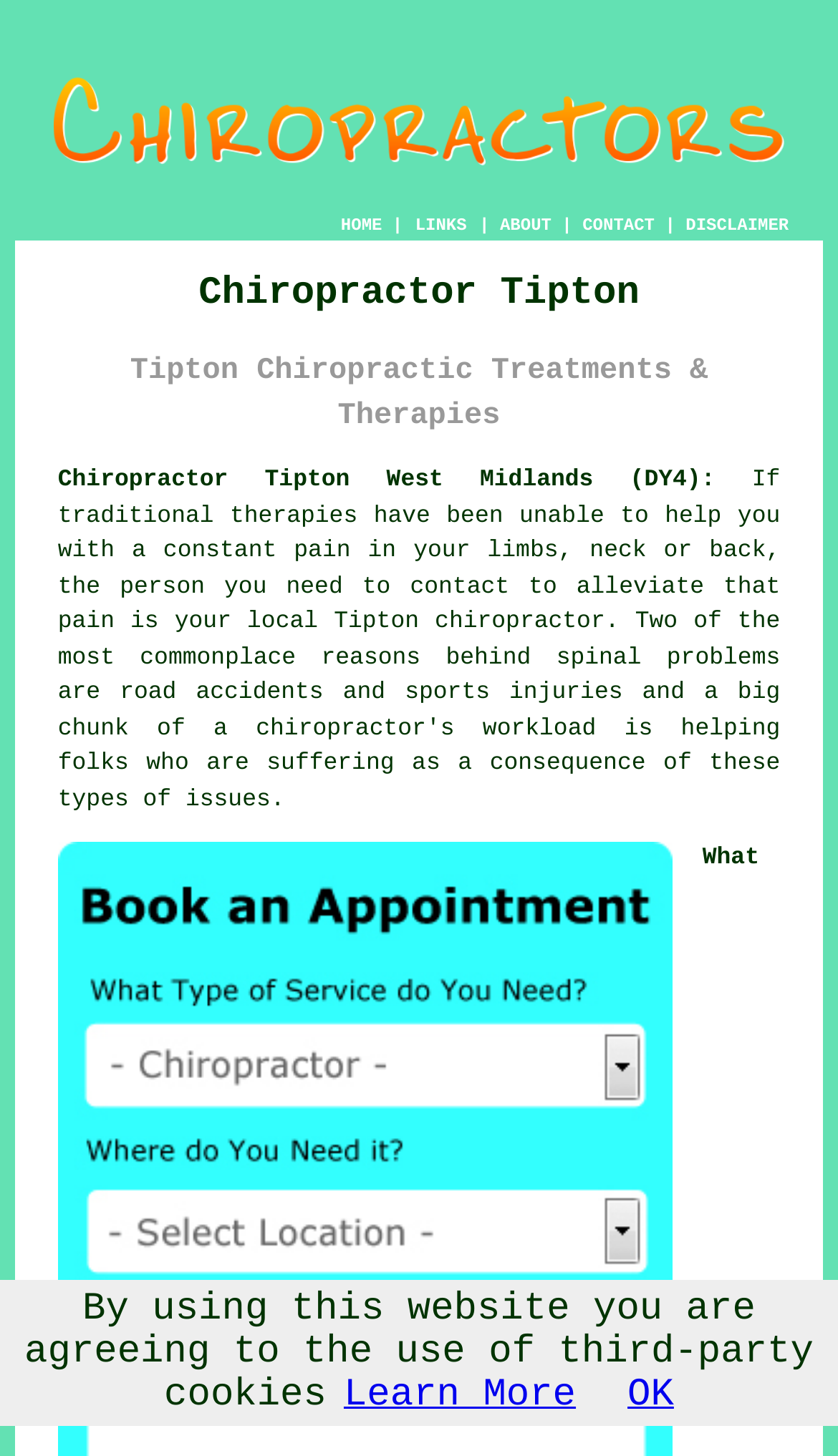Please determine the bounding box coordinates of the element to click in order to execute the following instruction: "Click the DISCLAIMER link". The coordinates should be four float numbers between 0 and 1, specified as [left, top, right, bottom].

[0.818, 0.149, 0.941, 0.162]